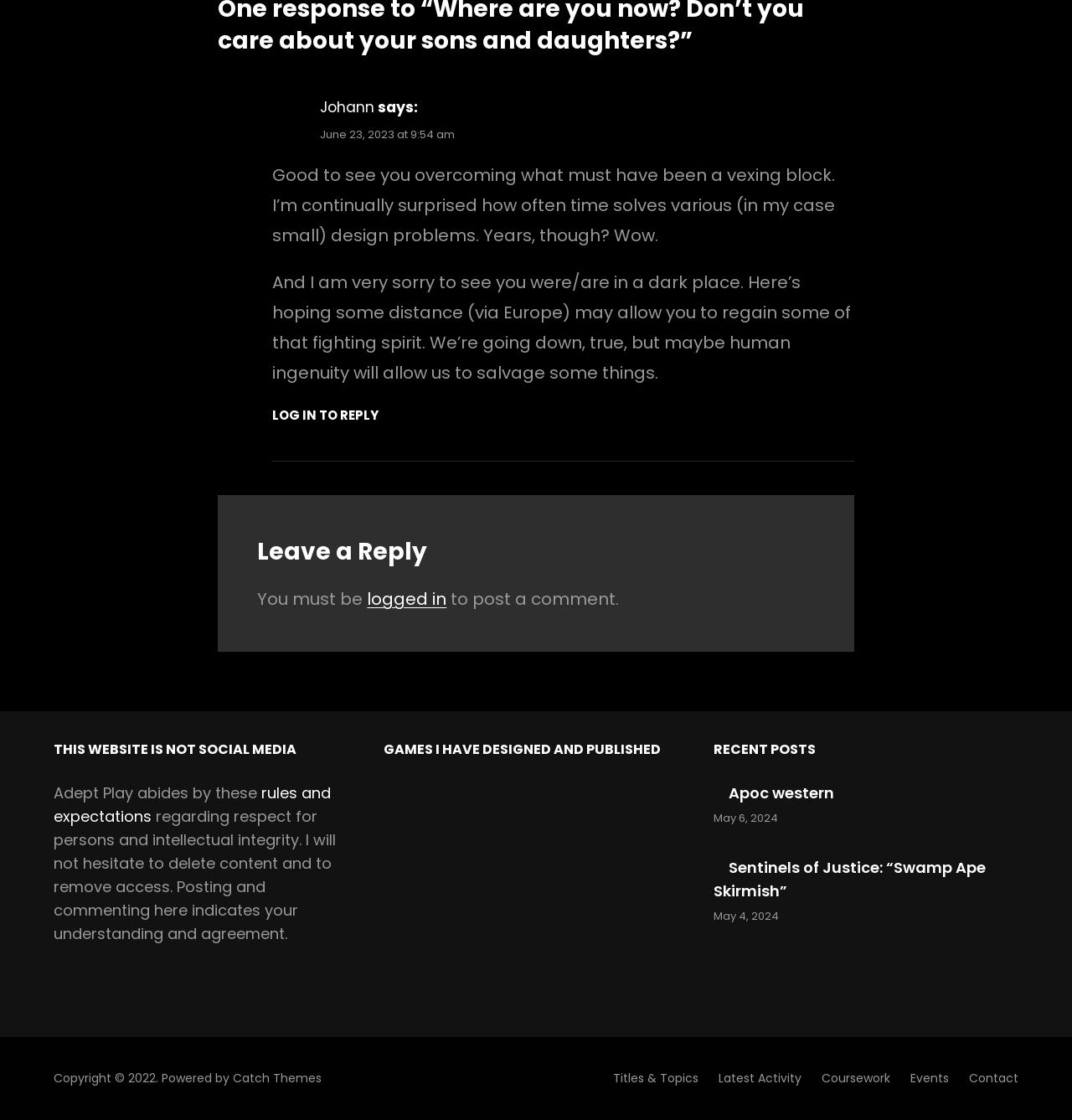Determine the bounding box coordinates for the region that must be clicked to execute the following instruction: "Click on 'logged in'".

[0.342, 0.525, 0.417, 0.546]